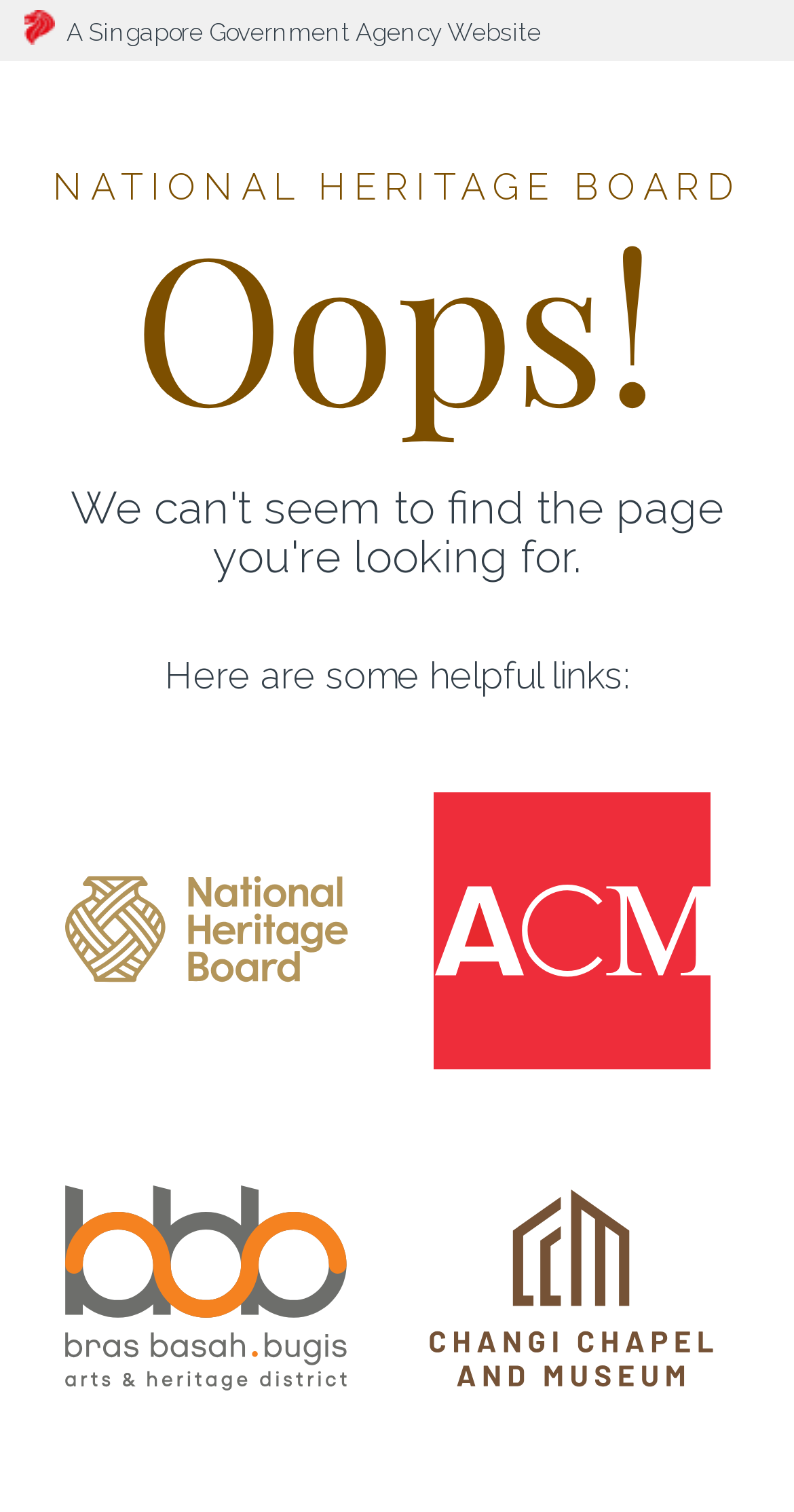Describe in detail what you see on the webpage.

The webpage is about the Singapore National Heritage Board. At the top left corner, there is a small image of the Singapore flag, accompanied by a text "A Singapore Government Agency Website" to its right. Below this, the title "NATIONAL HERITAGE BOARD" is prominently displayed, taking up most of the width of the page.

Further down, a heading "Oops!" is centered on the page, indicating that there might be an error or issue. Below this, a paragraph of text "Here are some helpful links:" is displayed, followed by a row of four images. The first image is of the National Heritage Board, located on the left, while the second image is of the Asian Civilisations Museum, positioned to its right. The third image is of Bras Basah.Bugis, located below the first image, and the fourth image is of Changi Chapel and Museum, positioned below the second image.